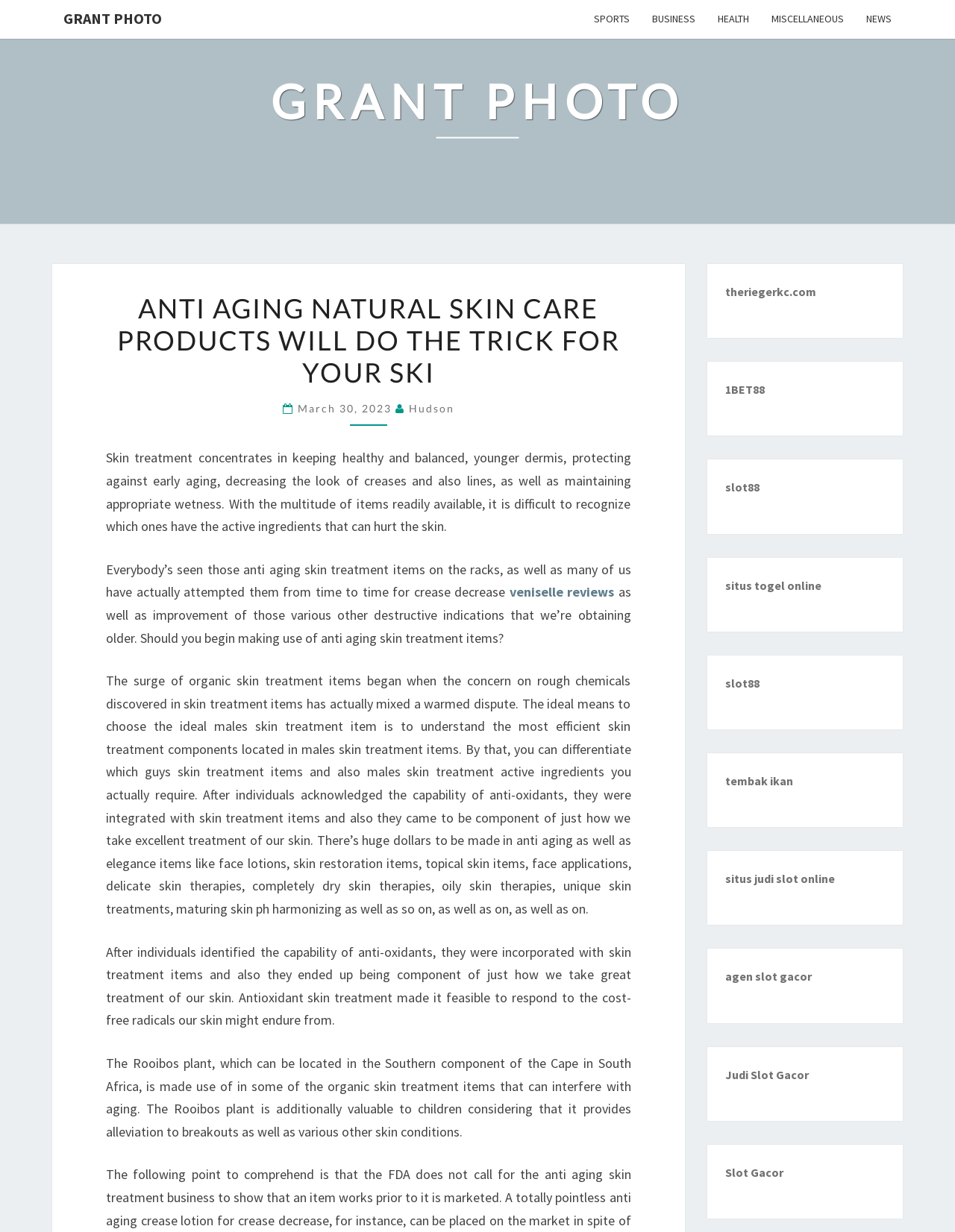What is the main topic of this webpage?
From the screenshot, supply a one-word or short-phrase answer.

Anti-aging skin care